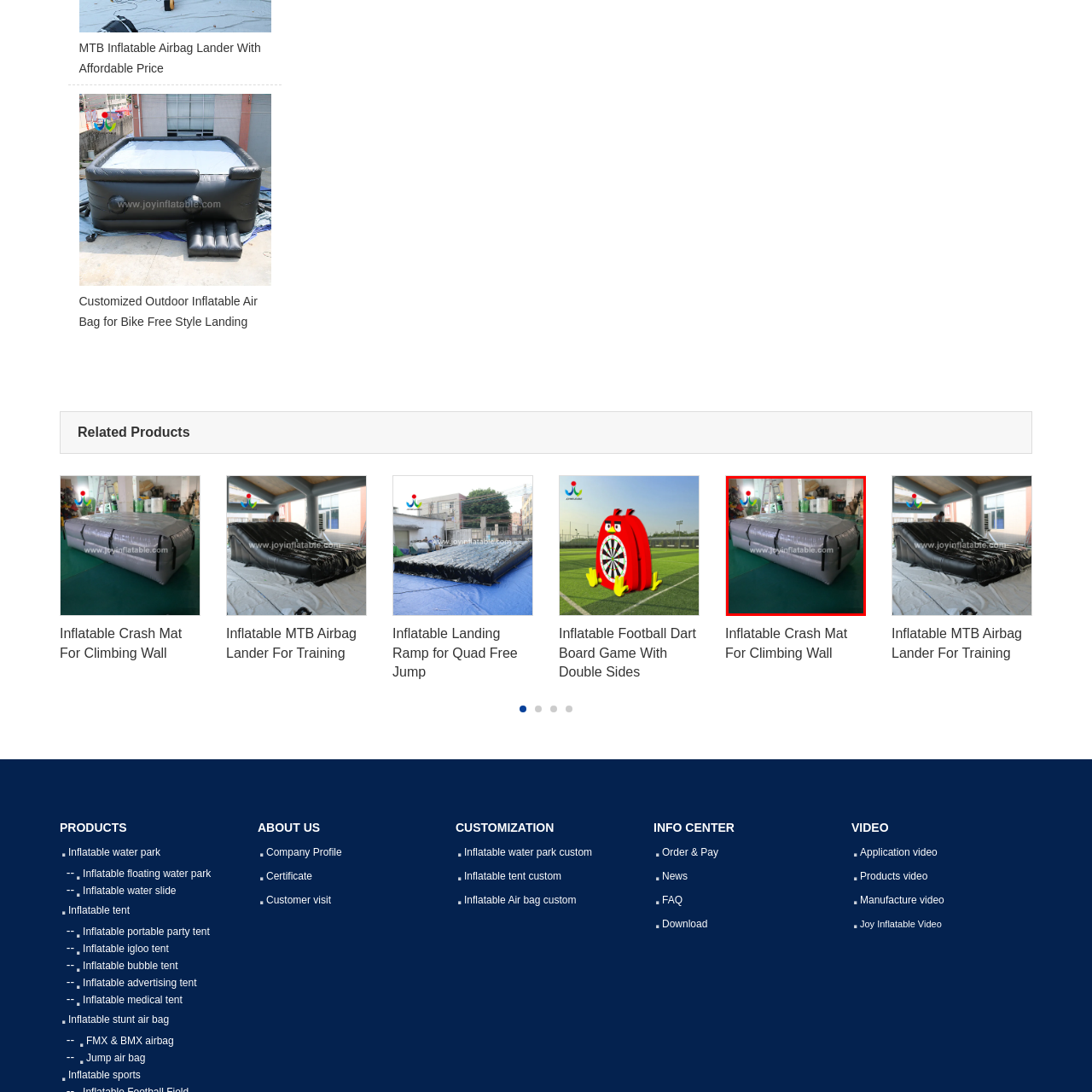Pay attention to the image highlighted by the red border, What type of setting is the air bag located in? Please give a one-word or short phrase answer.

Indoor